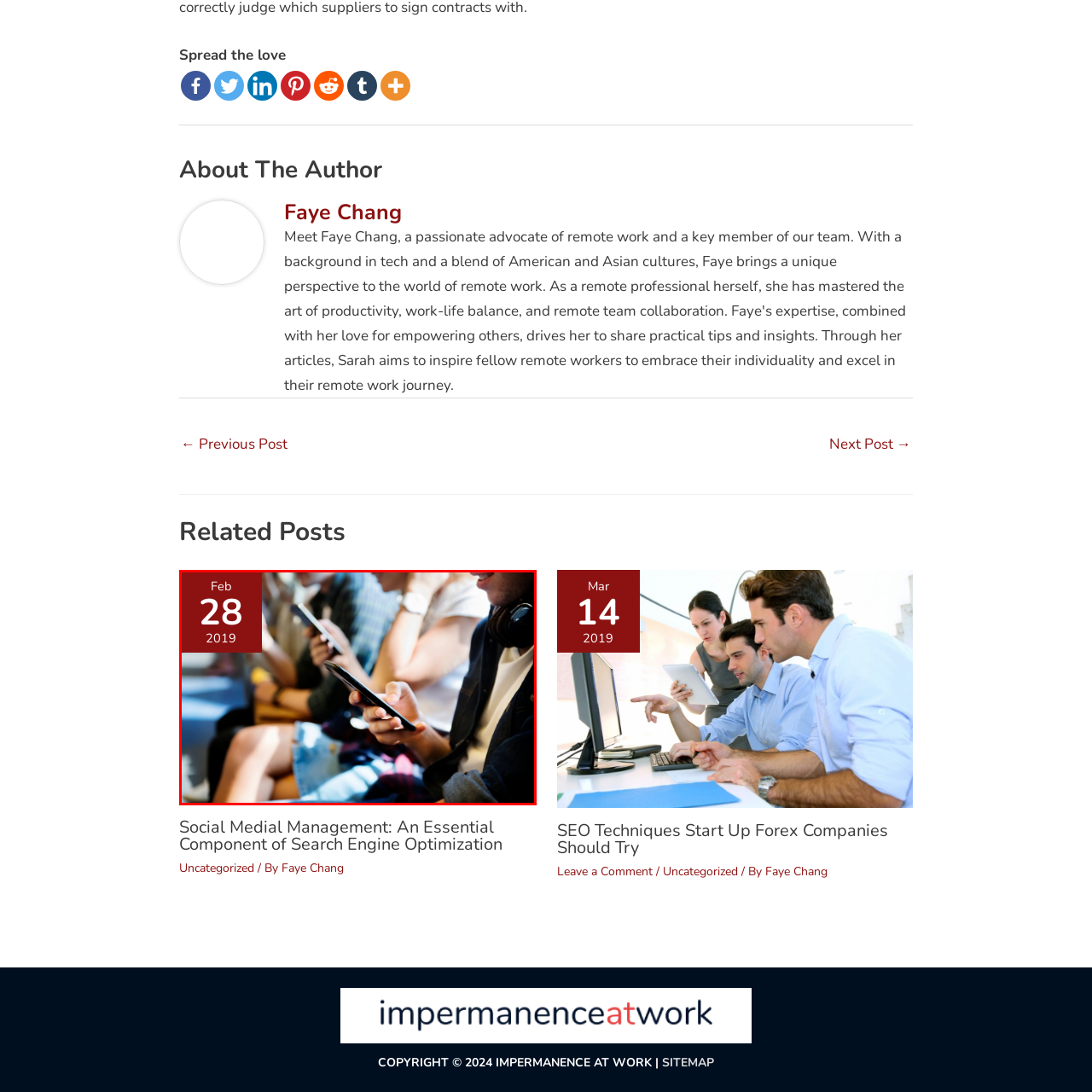Give a comprehensive description of the picture highlighted by the red border.

The image captures a moment of modern engagement and social interaction, set against a backdrop of individuals absorbed in their smartphones. It features a lineup of people, seated close together, each focused on their devices. The date, "Feb 28, 2019," is prominently displayed in the top left corner against a bold red background, suggesting a specific context for this scene. The date might reference a significant event or trend related to social media or digital communication, reflecting the growing dependence on mobile technology in everyday life. The individuals, showcasing a mix of styles, seem to represent a diverse group united by their engagement with digital content, illustrating the pervasive nature of mobile connectivity in contemporary society.